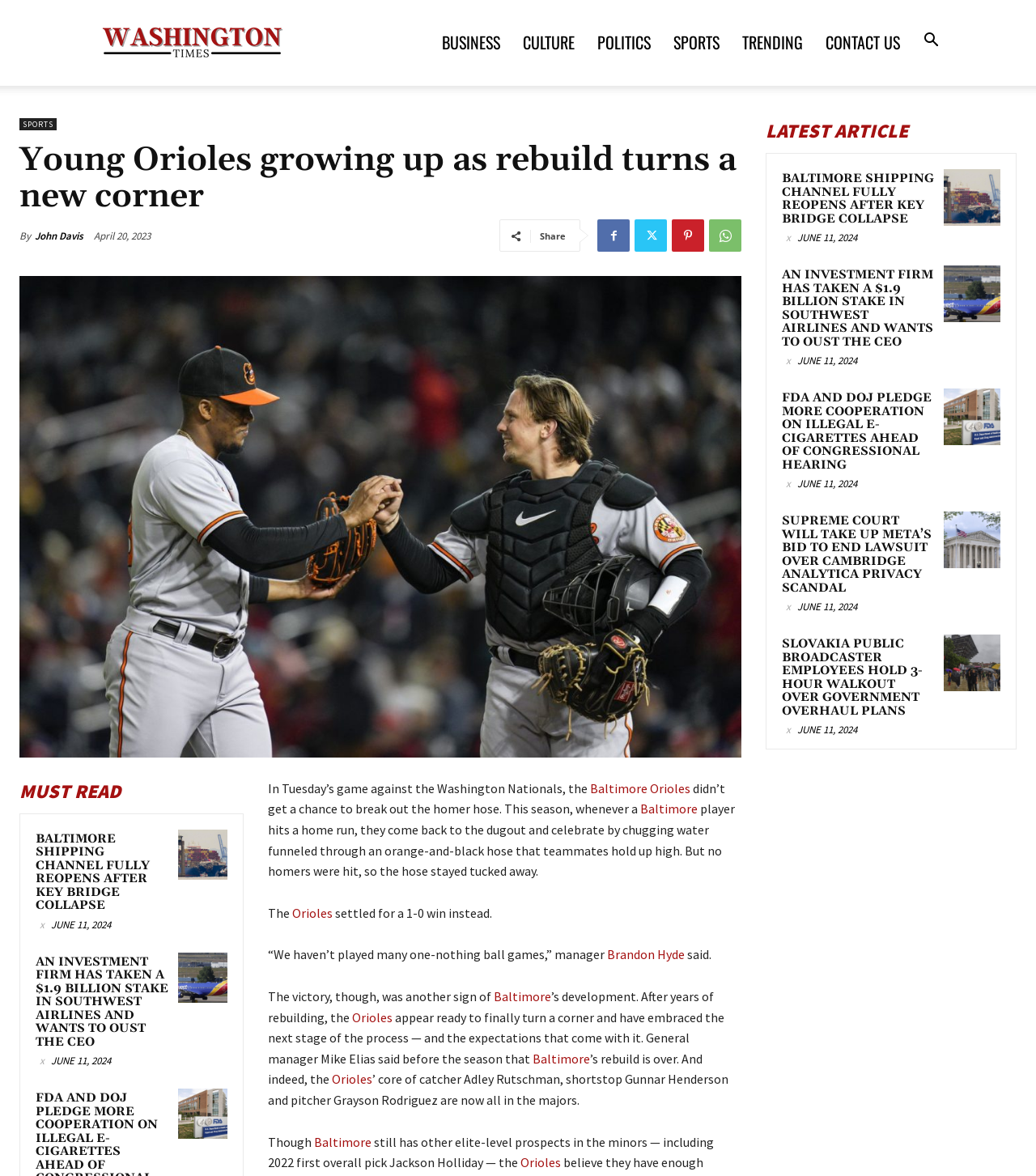What is the name of the team that didn't get a chance to break out the homer hose?
Please use the image to deliver a detailed and complete answer.

I found this answer by reading the article content, specifically the sentence 'In Tuesday’s game against the Washington Nationals, the Baltimore Orioles didn’t get a chance to break out the homer hose.'